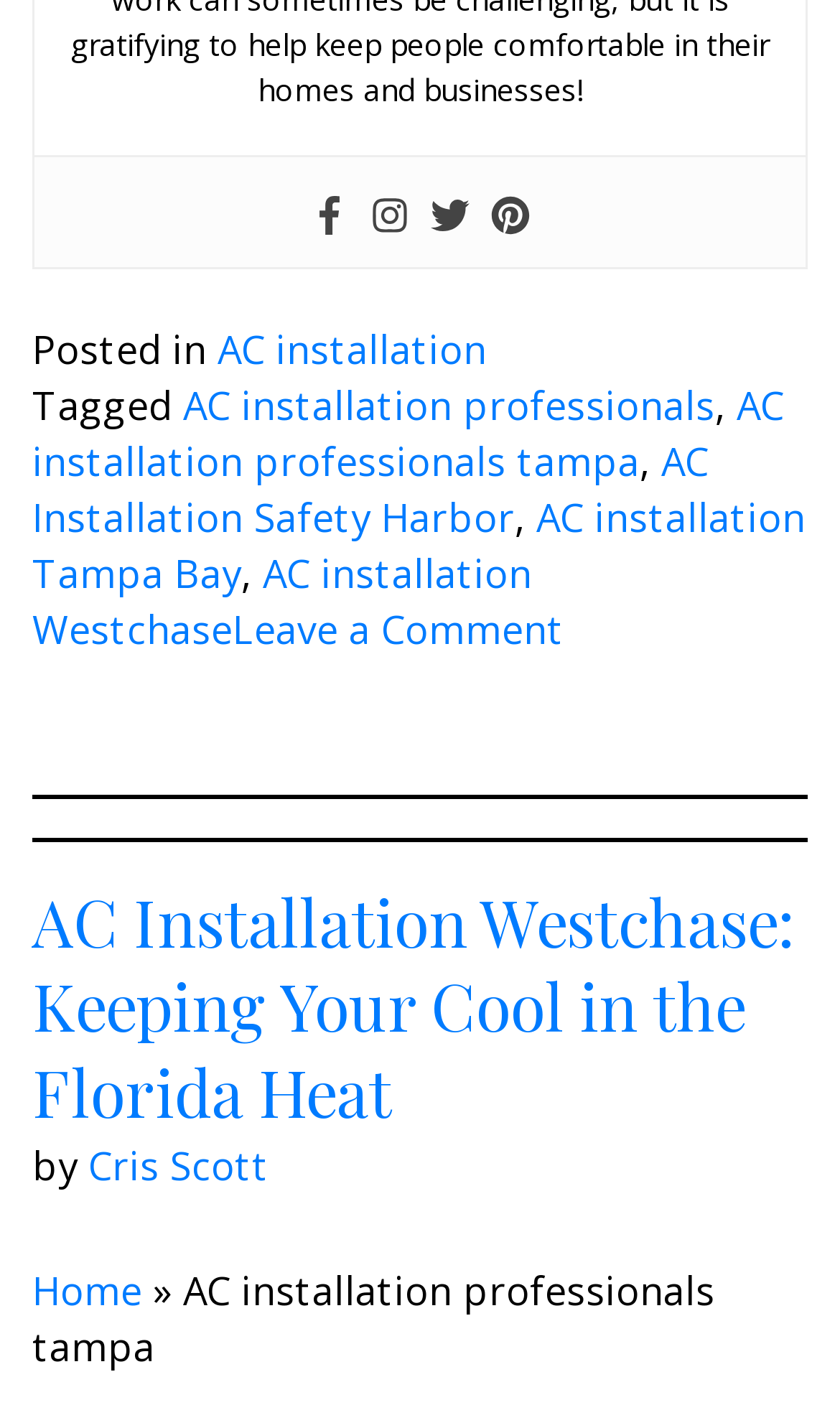Please specify the coordinates of the bounding box for the element that should be clicked to carry out this instruction: "Click on Facebook". The coordinates must be four float numbers between 0 and 1, formatted as [left, top, right, bottom].

[0.369, 0.135, 0.415, 0.166]